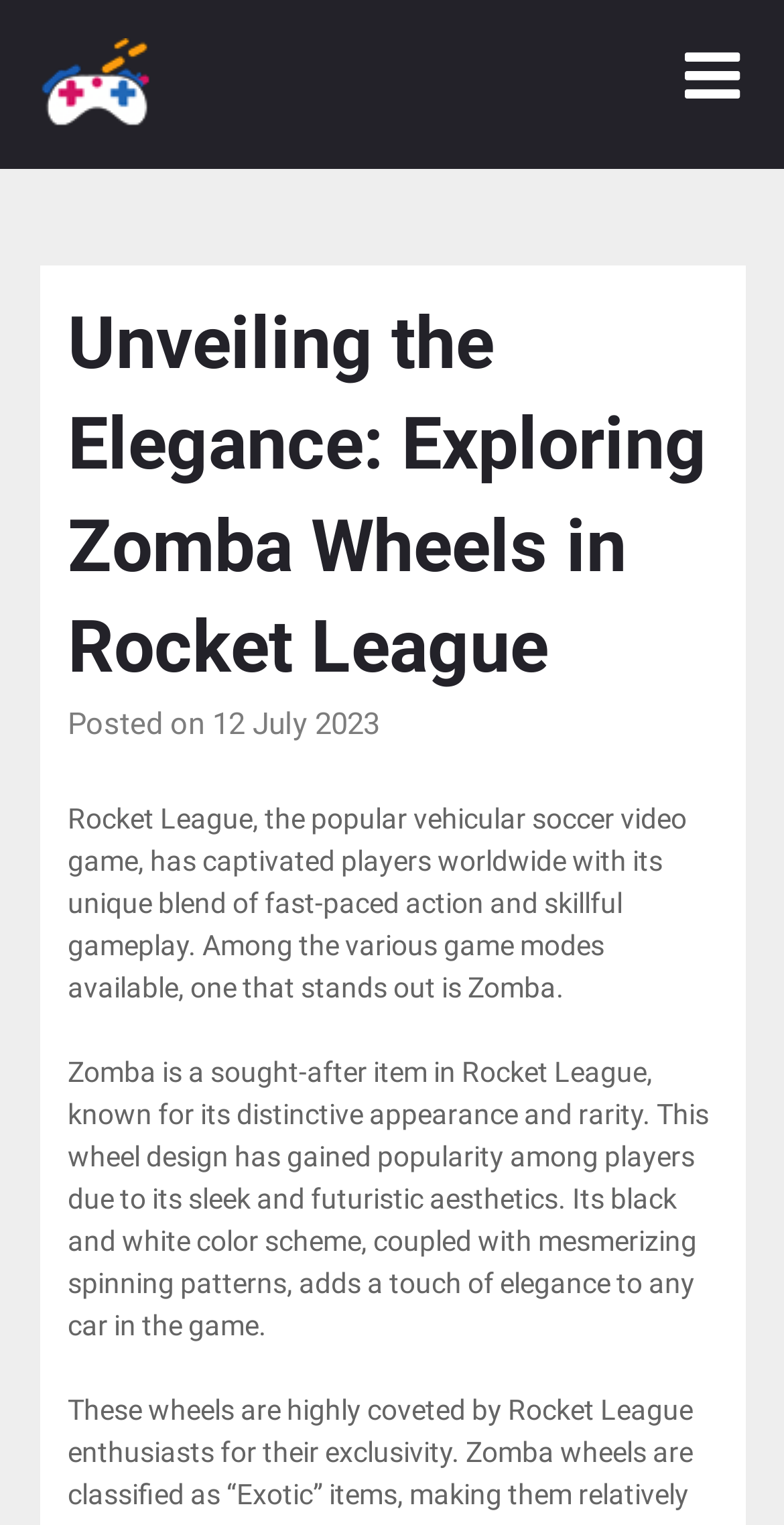Please find and report the primary heading text from the webpage.

Unveiling the Elegance: Exploring Zomba Wheels in Rocket League